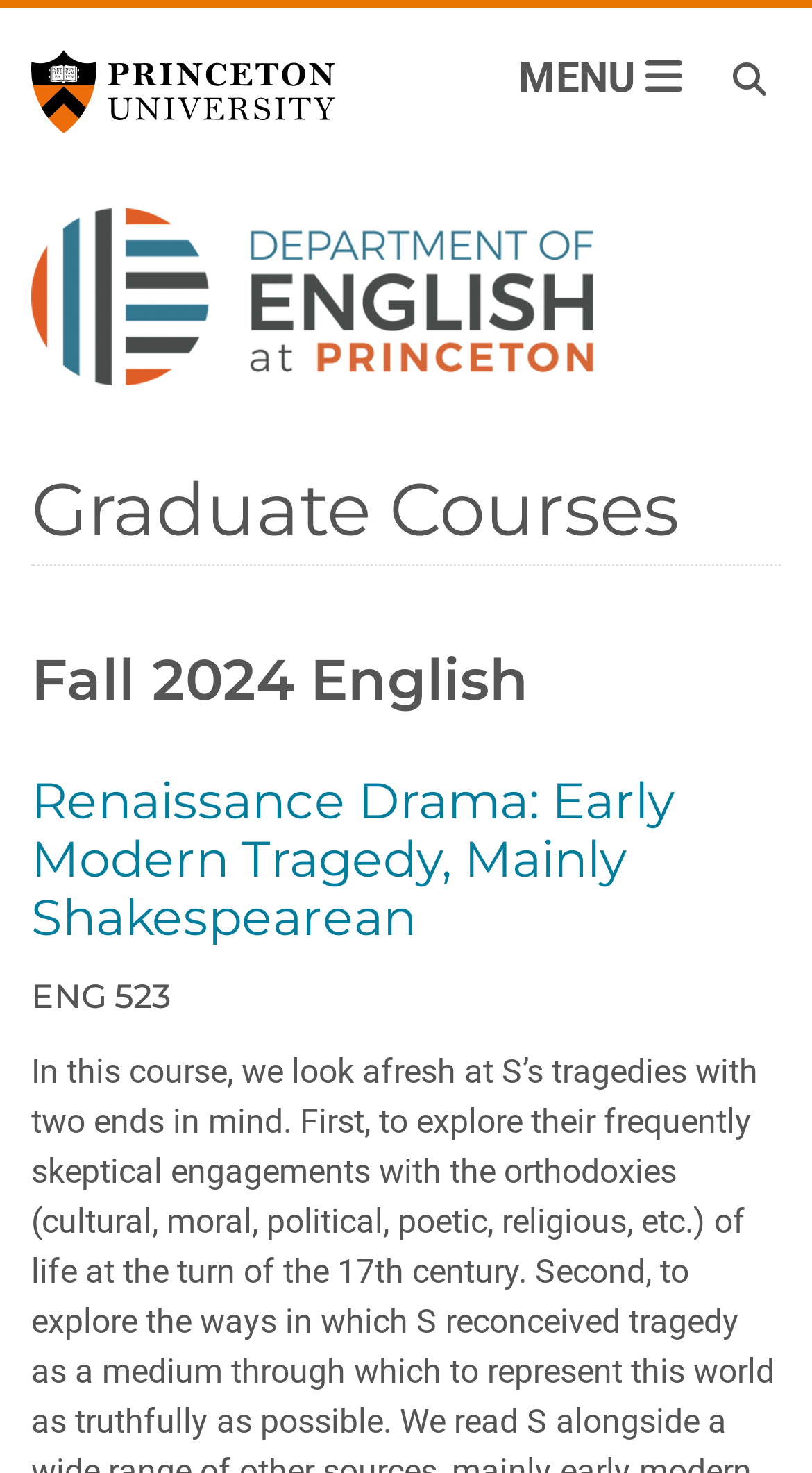Reply to the question with a single word or phrase:
What is the subject association of the course ENG 523?

SUBJECT ASSOCIATIONS